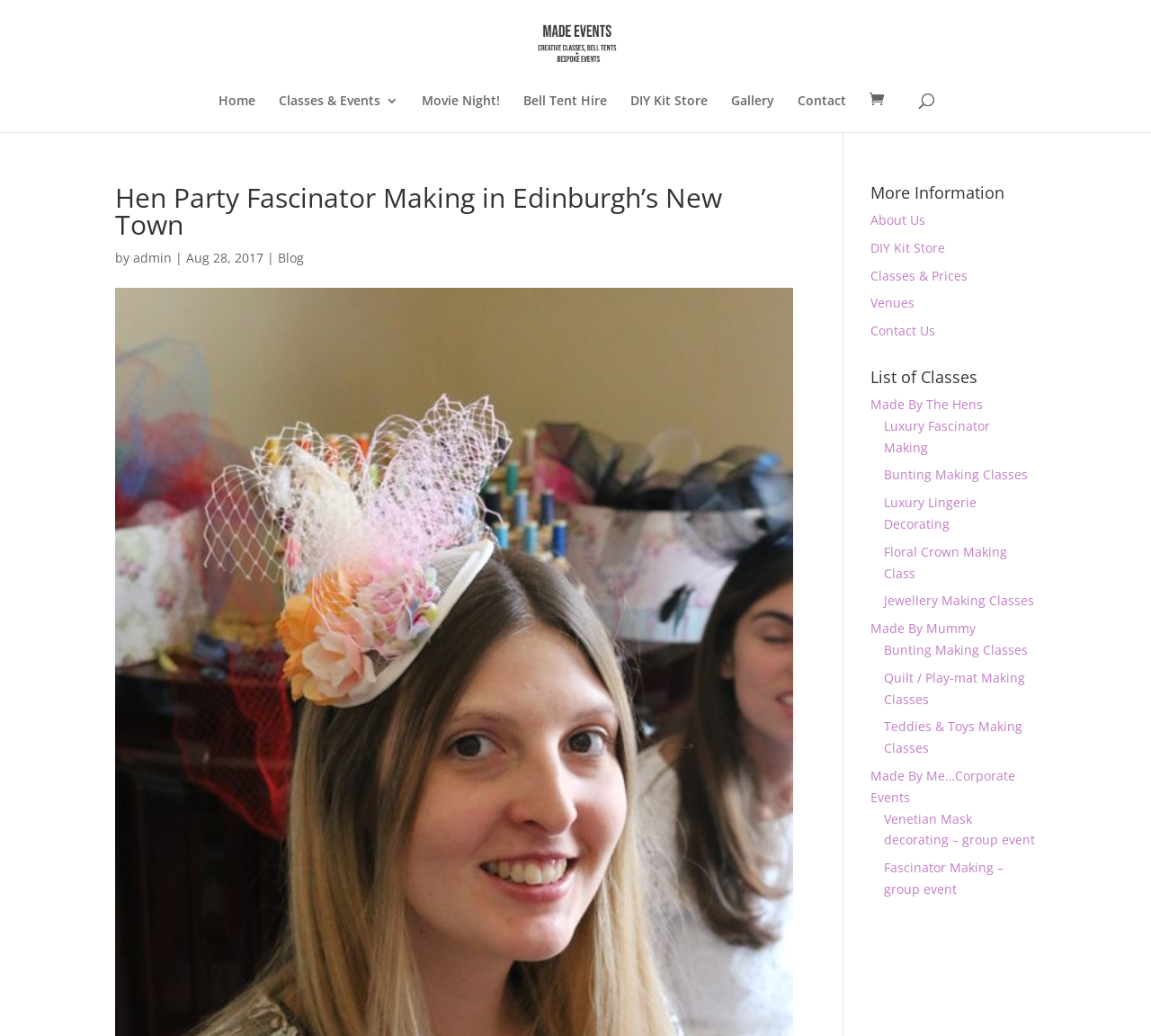Identify the bounding box coordinates of the area you need to click to perform the following instruction: "Explore 'Made By The Hens' classes".

[0.756, 0.382, 0.854, 0.398]